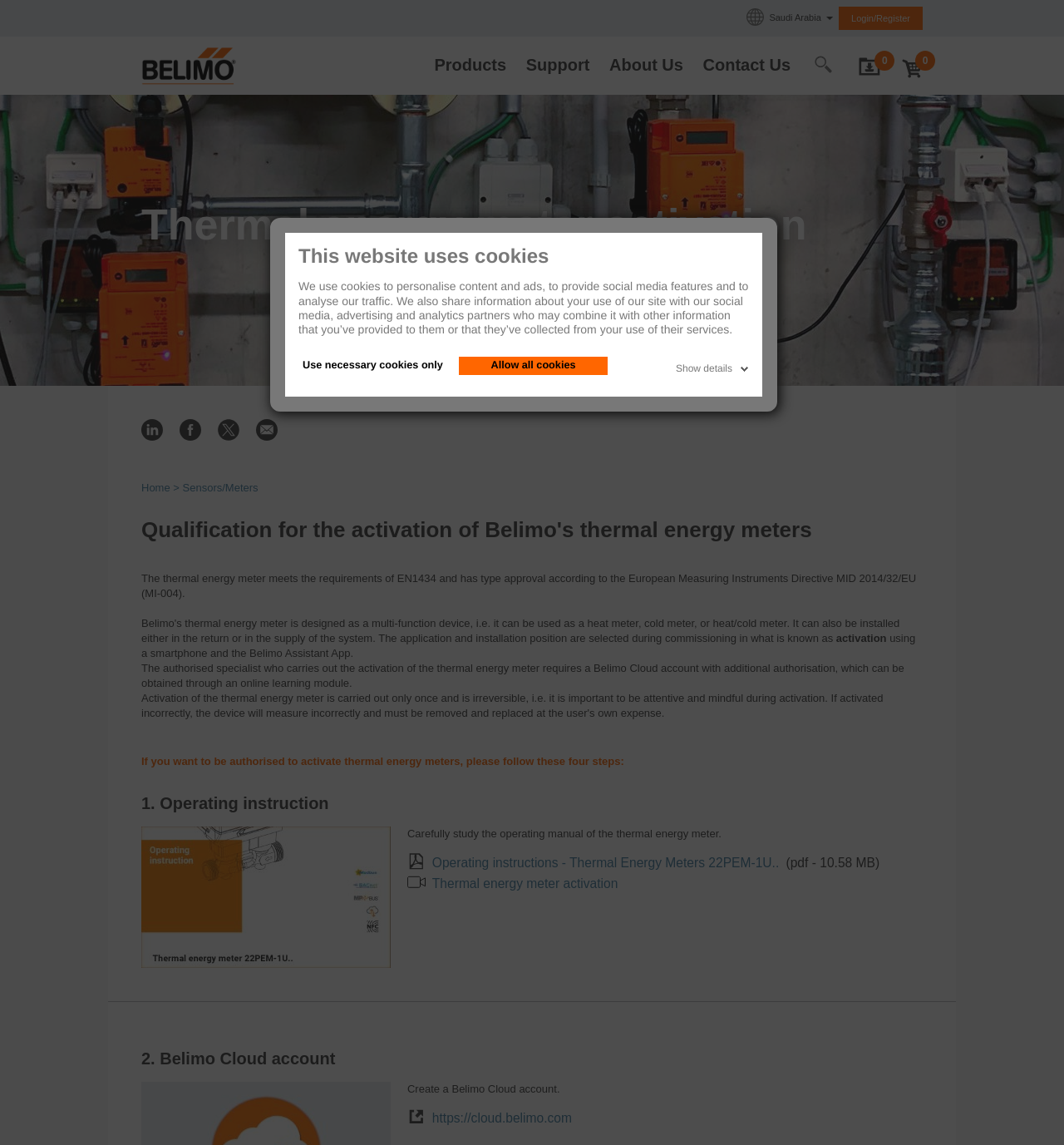Please identify the bounding box coordinates of the element on the webpage that should be clicked to follow this instruction: "Click on Login/Register". The bounding box coordinates should be given as four float numbers between 0 and 1, formatted as [left, top, right, bottom].

[0.8, 0.009, 0.855, 0.024]